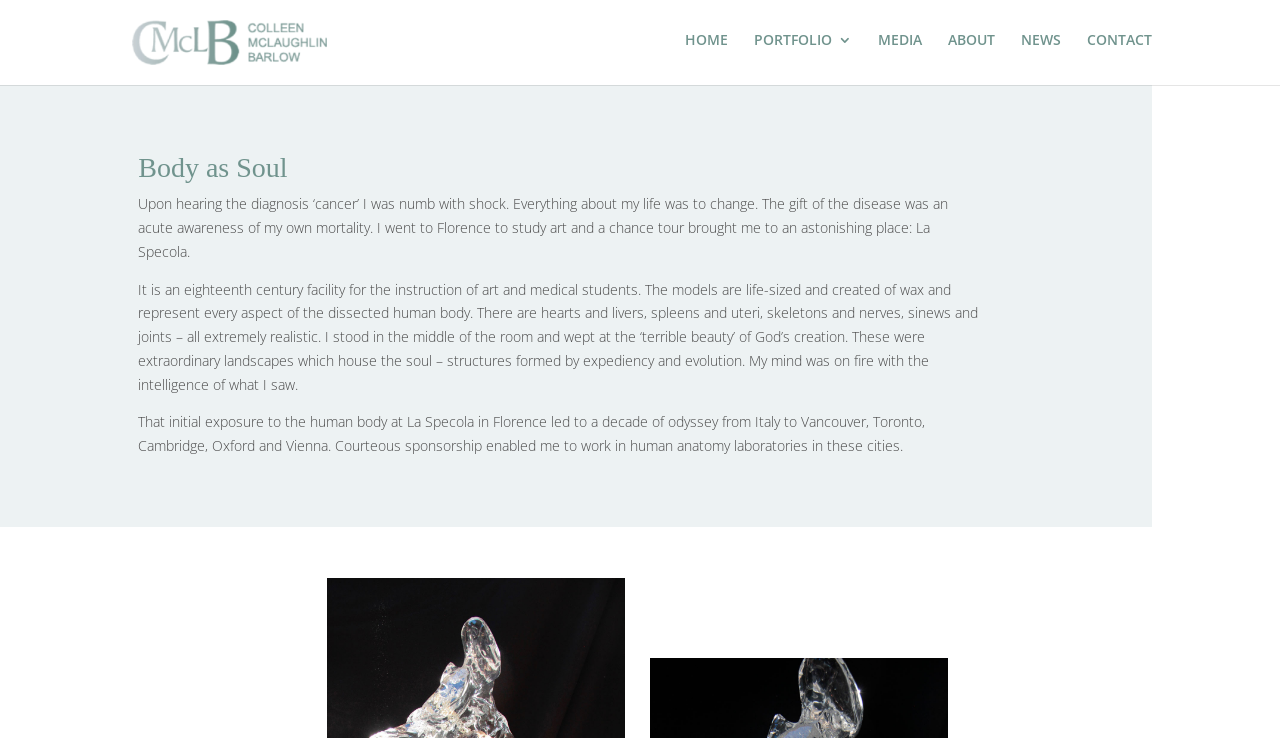Please determine the heading text of this webpage.

Body as Soul